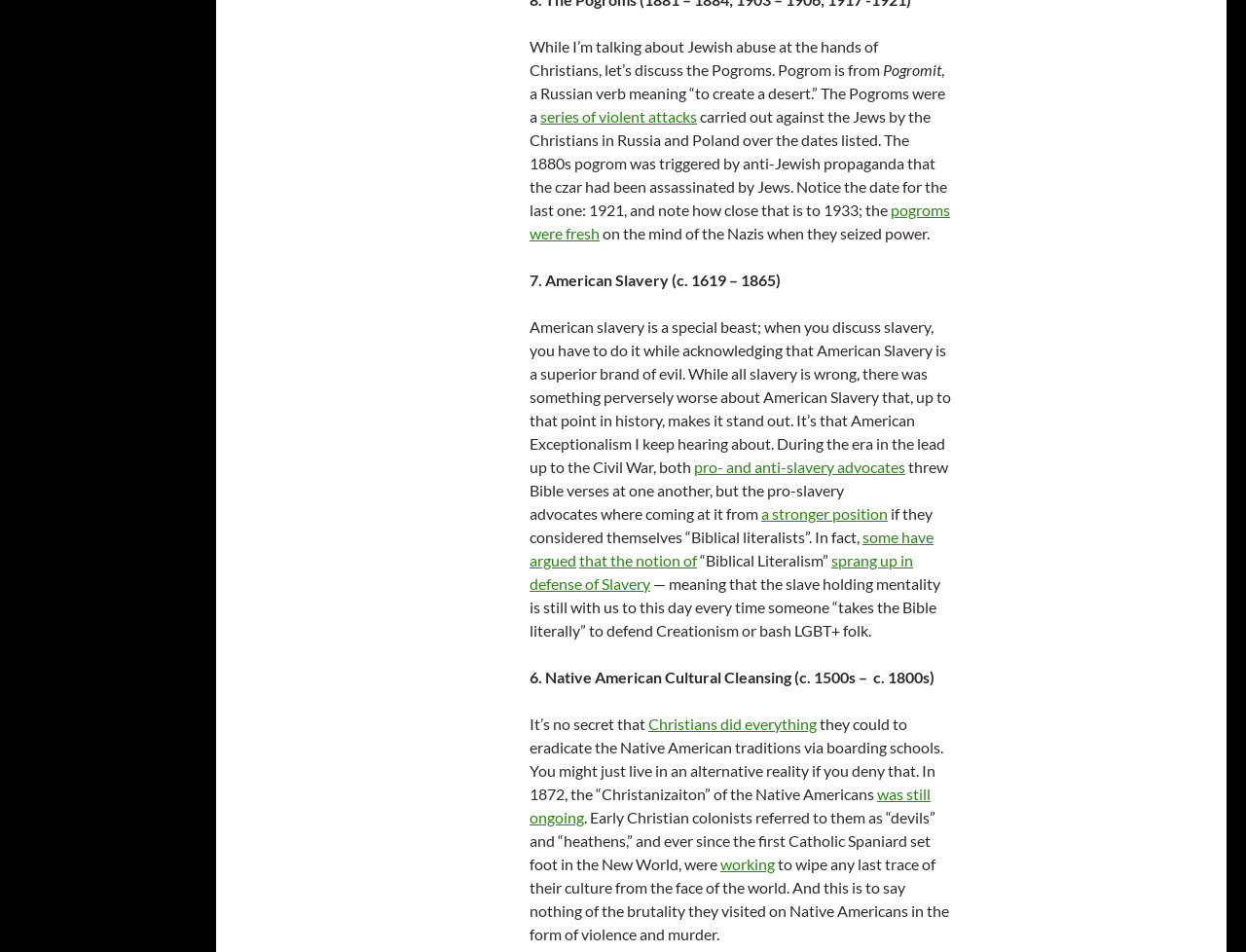Find the bounding box coordinates of the clickable region needed to perform the following instruction: "Click the link 'pogroms were fresh'". The coordinates should be provided as four float numbers between 0 and 1, i.e., [left, top, right, bottom].

[0.425, 0.211, 0.762, 0.255]